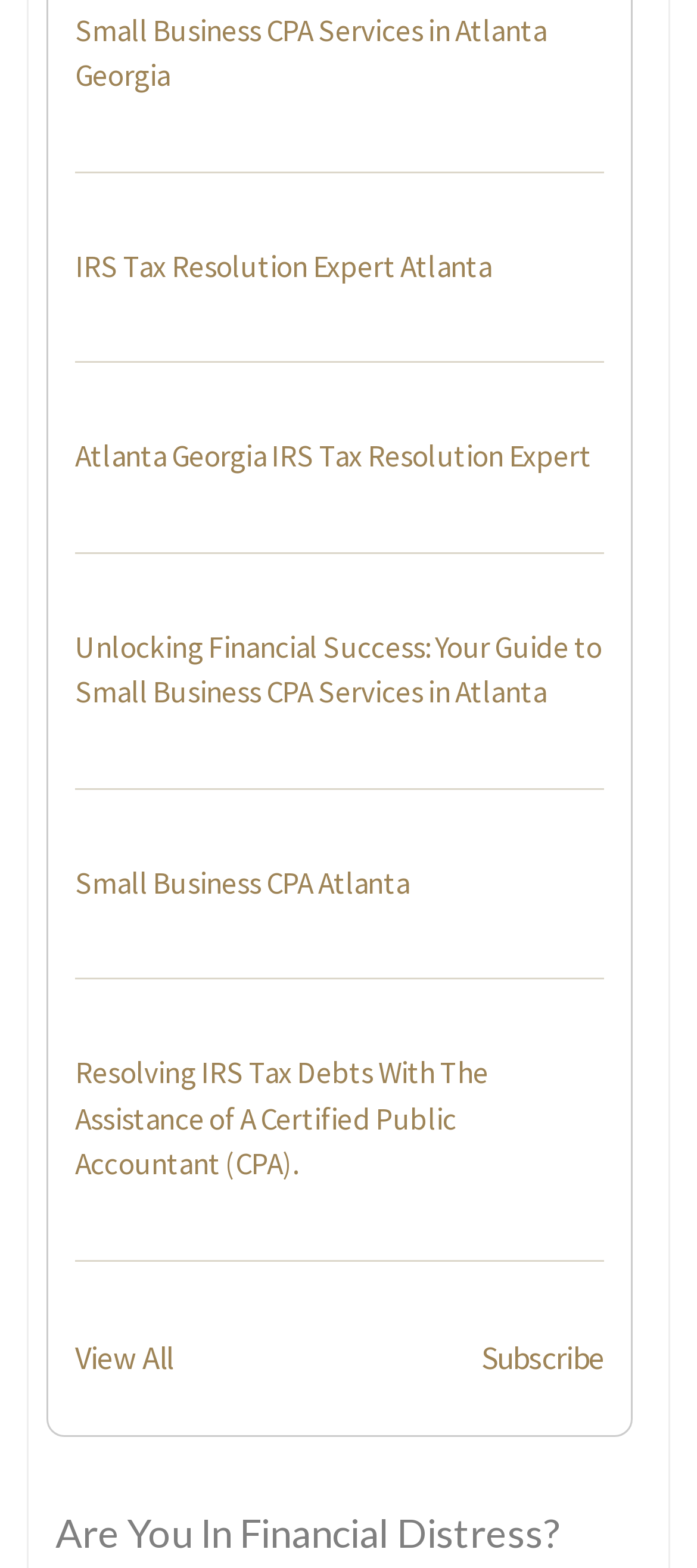How many links are on the webpage?
Based on the image, answer the question with a single word or brief phrase.

11